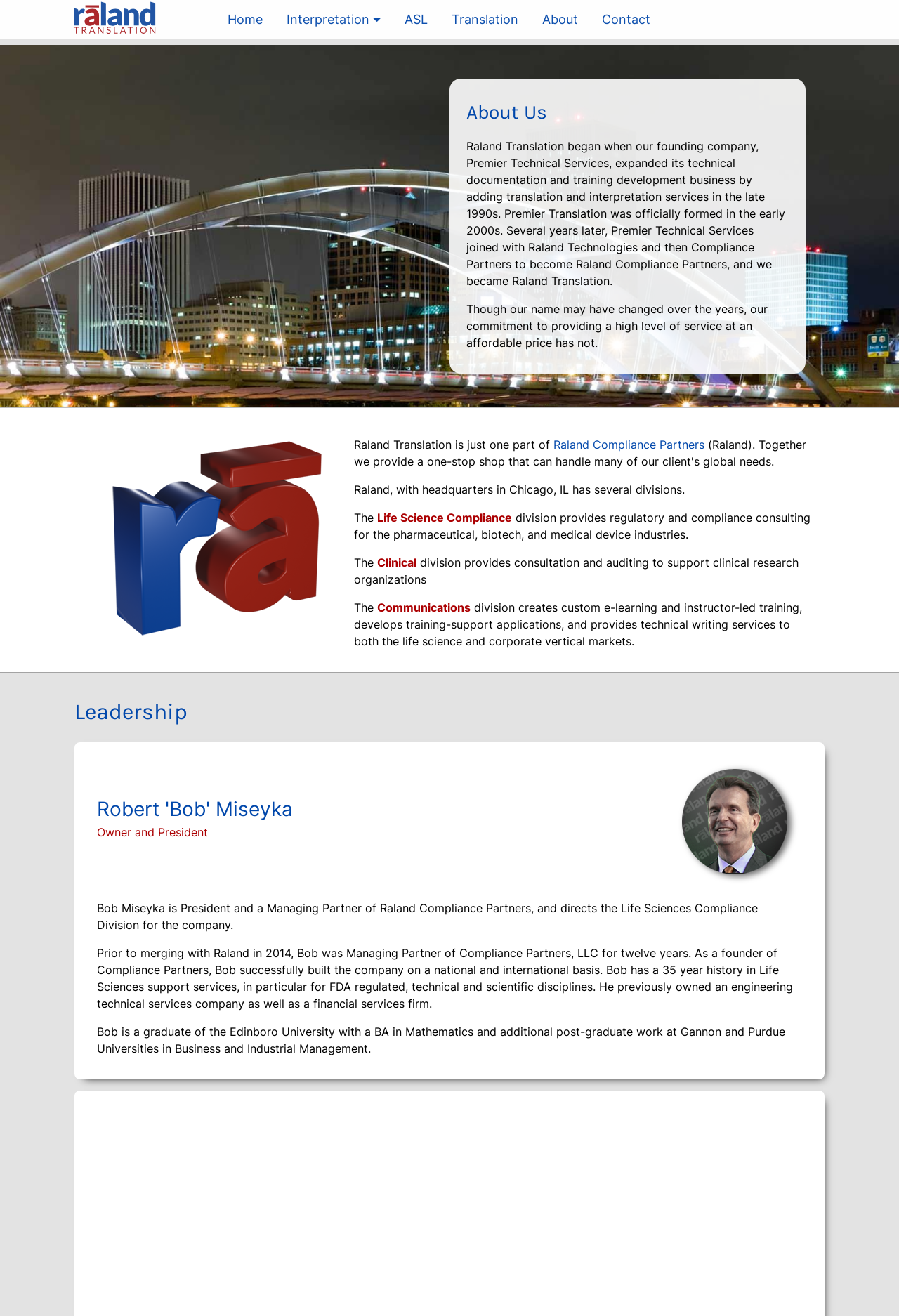Indicate the bounding box coordinates of the element that must be clicked to execute the instruction: "Click the Raland Logo". The coordinates should be given as four float numbers between 0 and 1, i.e., [left, top, right, bottom].

[0.078, 0.019, 0.177, 0.03]